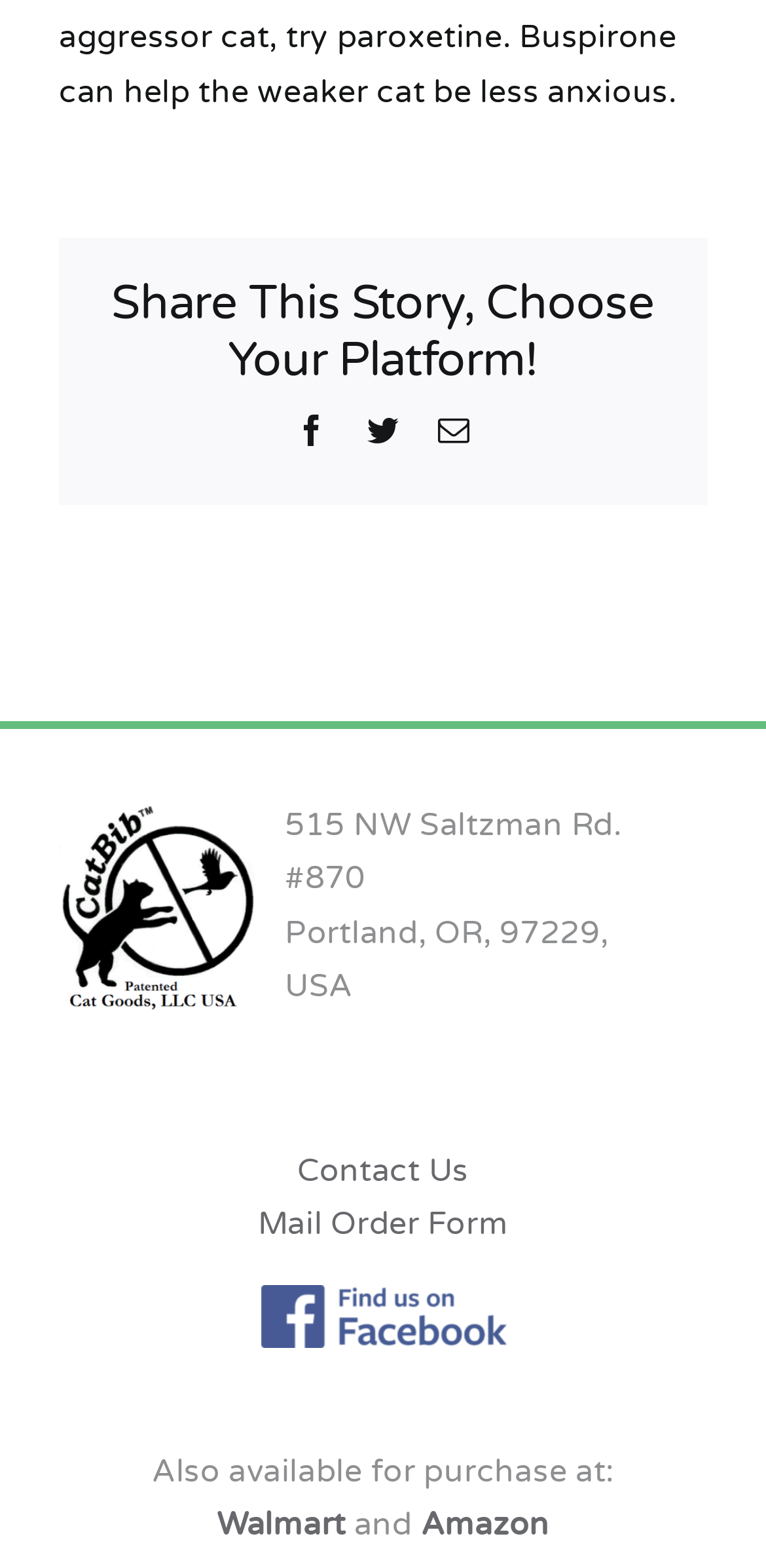Highlight the bounding box coordinates of the region I should click on to meet the following instruction: "Visit Amazon".

[0.549, 0.96, 0.717, 0.985]